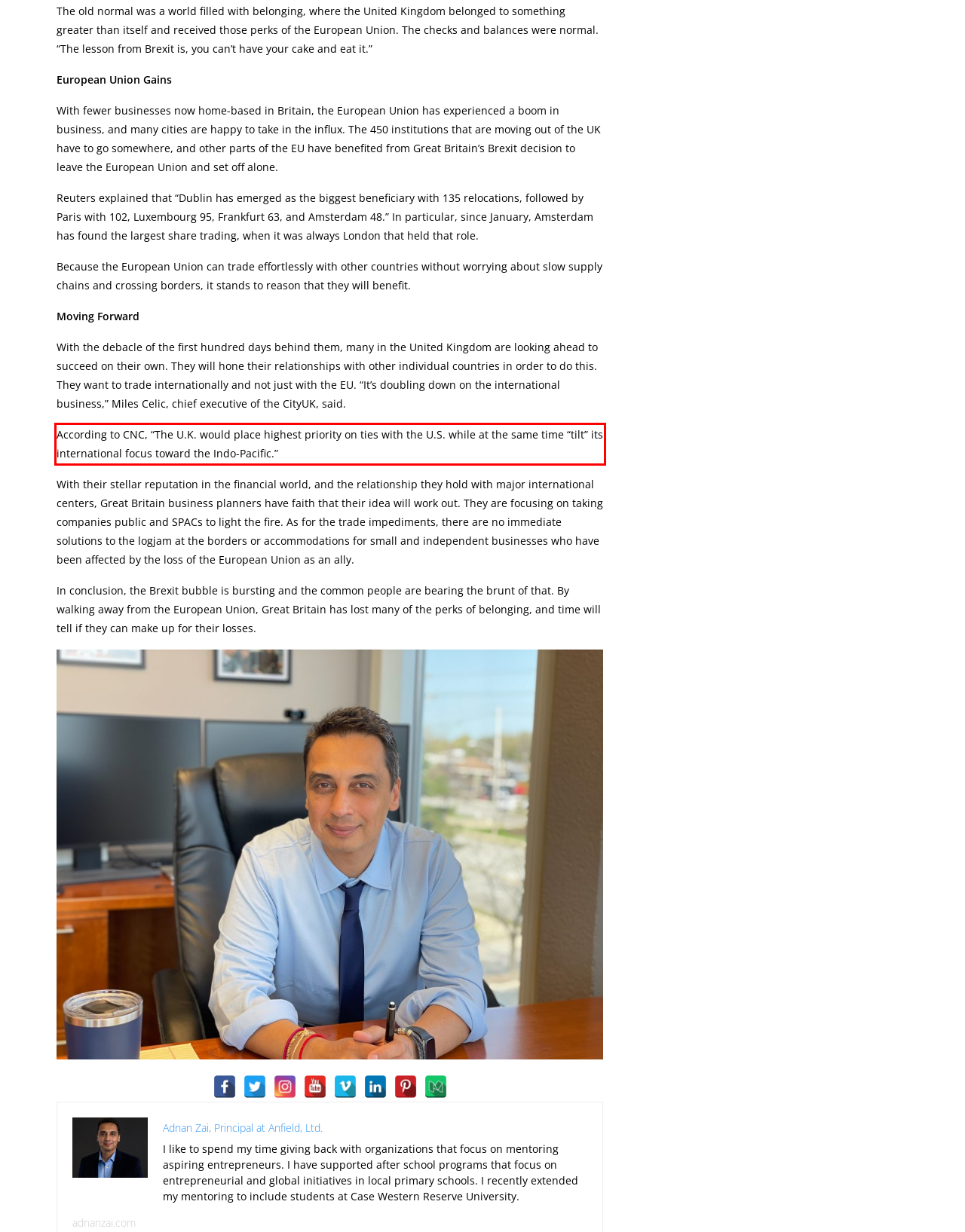You are provided with a screenshot of a webpage containing a red bounding box. Please extract the text enclosed by this red bounding box.

According to CNC, “The U.K. would place highest priority on ties with the U.S. while at the same time “tilt” its international focus toward the Indo-Pacific.”